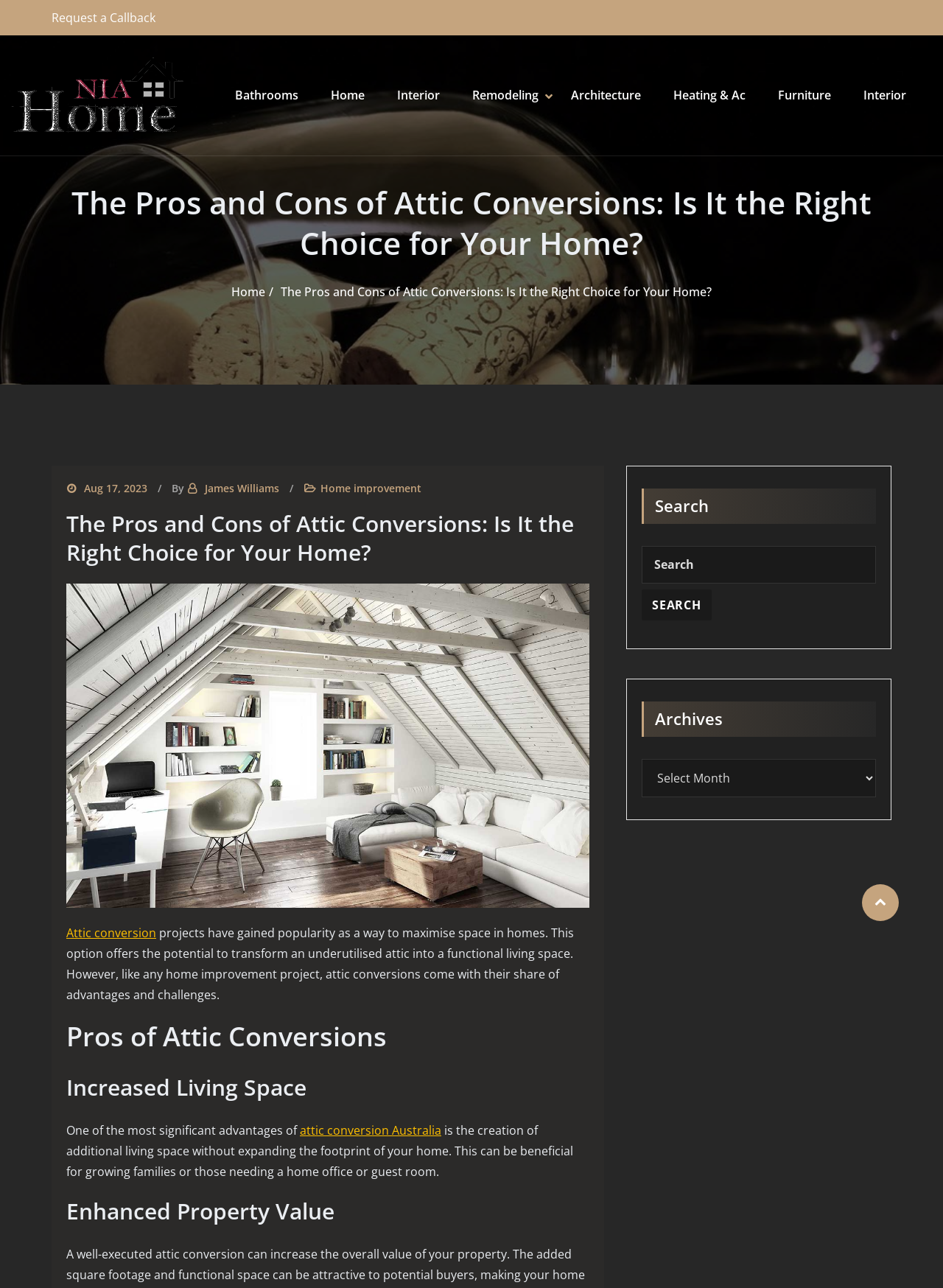Identify the bounding box coordinates of the section to be clicked to complete the task described by the following instruction: "Visit the 'Bathrooms' page". The coordinates should be four float numbers between 0 and 1, formatted as [left, top, right, bottom].

[0.249, 0.068, 0.316, 0.08]